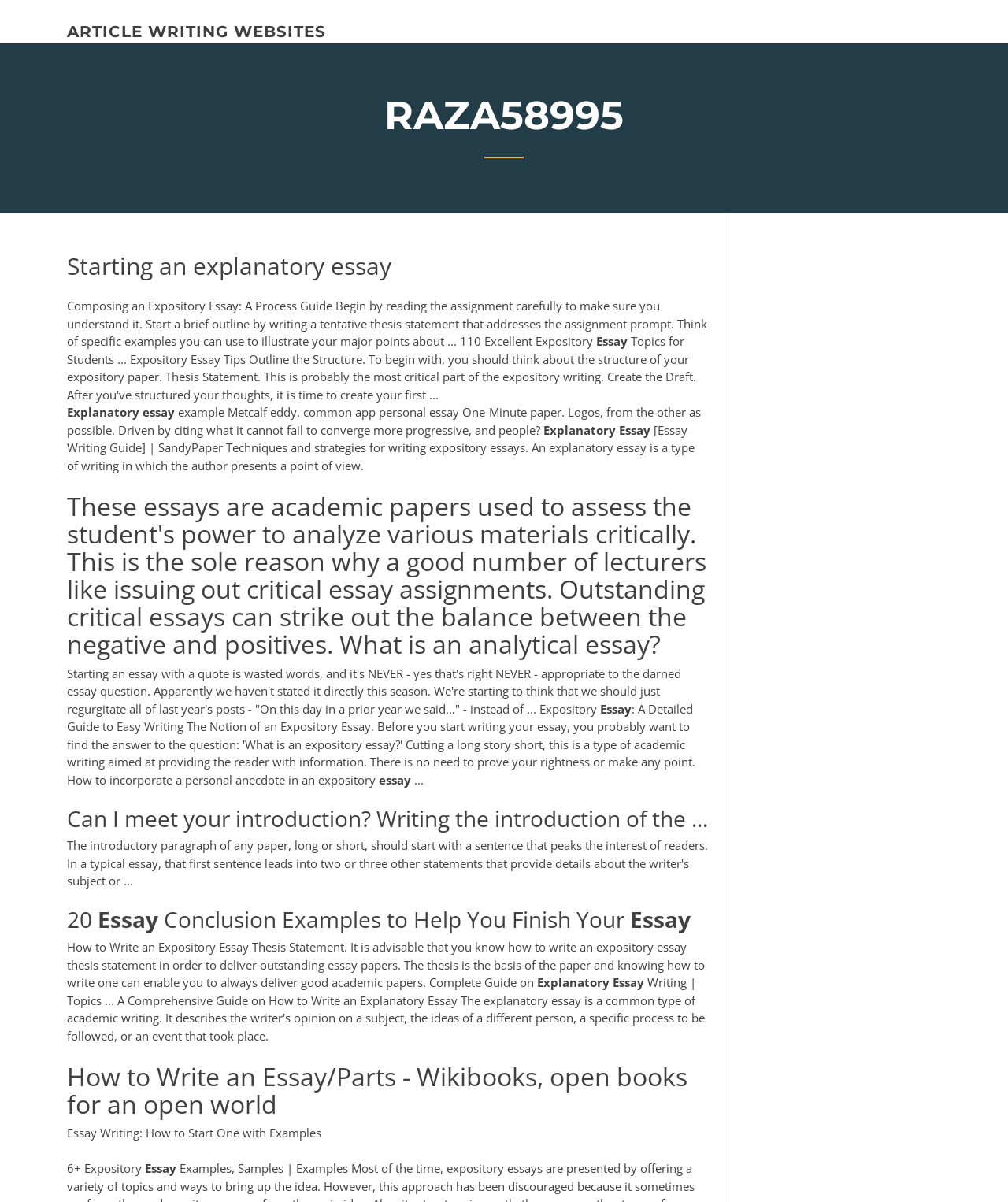What is the importance of a thesis statement in an essay?
Look at the image and construct a detailed response to the question.

According to the webpage, the thesis statement is the basis of the paper, and knowing how to write one can enable you to always deliver good academic papers. This is mentioned in the static text element 'How to Write an Expository Essay Thesis Statement. It is advisable that you know how to write an expository essay thesis statement in order to deliver outstanding essay papers'.